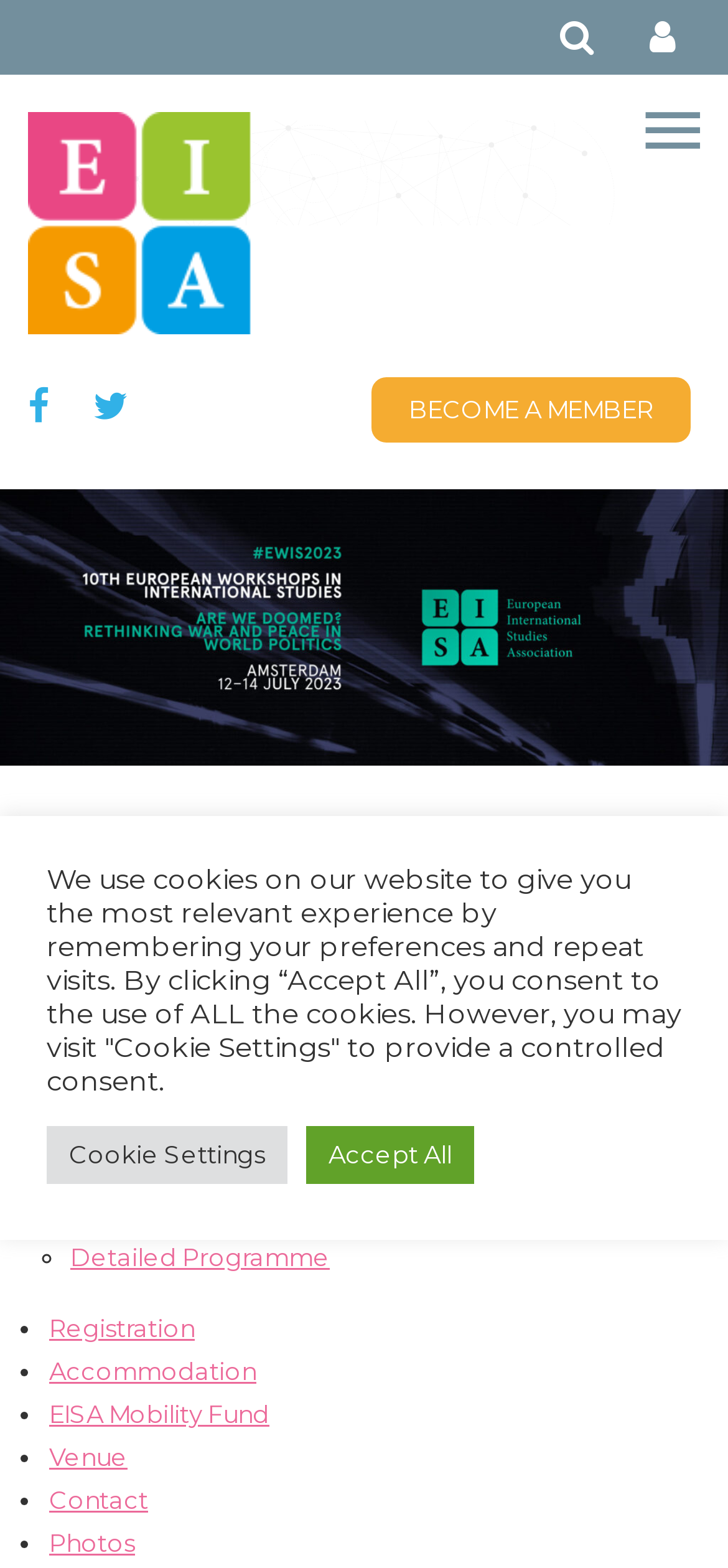Locate the bounding box coordinates of the area to click to fulfill this instruction: "Click the EWIS 2023 link". The bounding box should be presented as four float numbers between 0 and 1, in the order [left, top, right, bottom].

[0.068, 0.636, 0.242, 0.655]